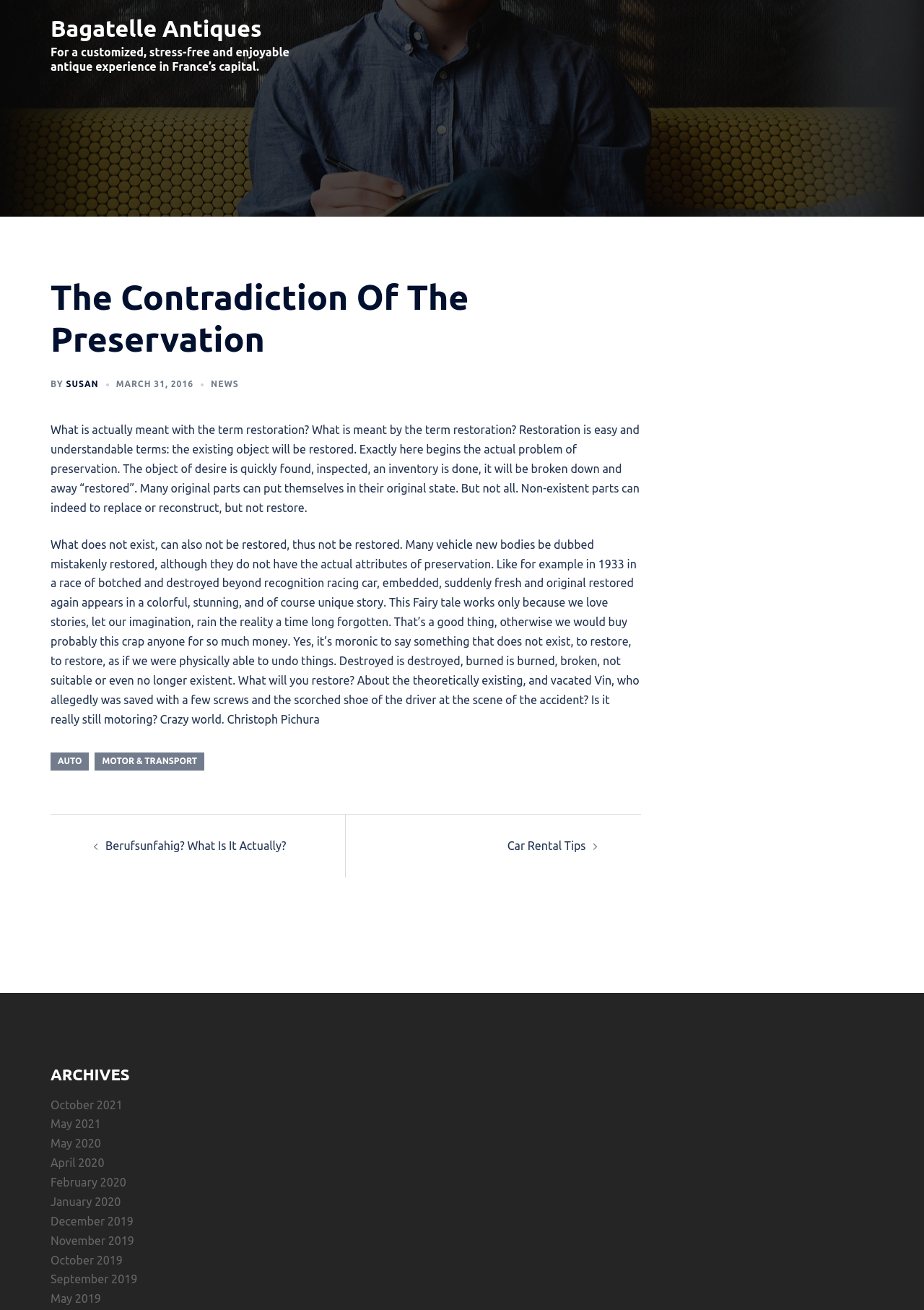Please give a succinct answer using a single word or phrase:
What is the purpose of the link 'NEWS'?

To access news articles